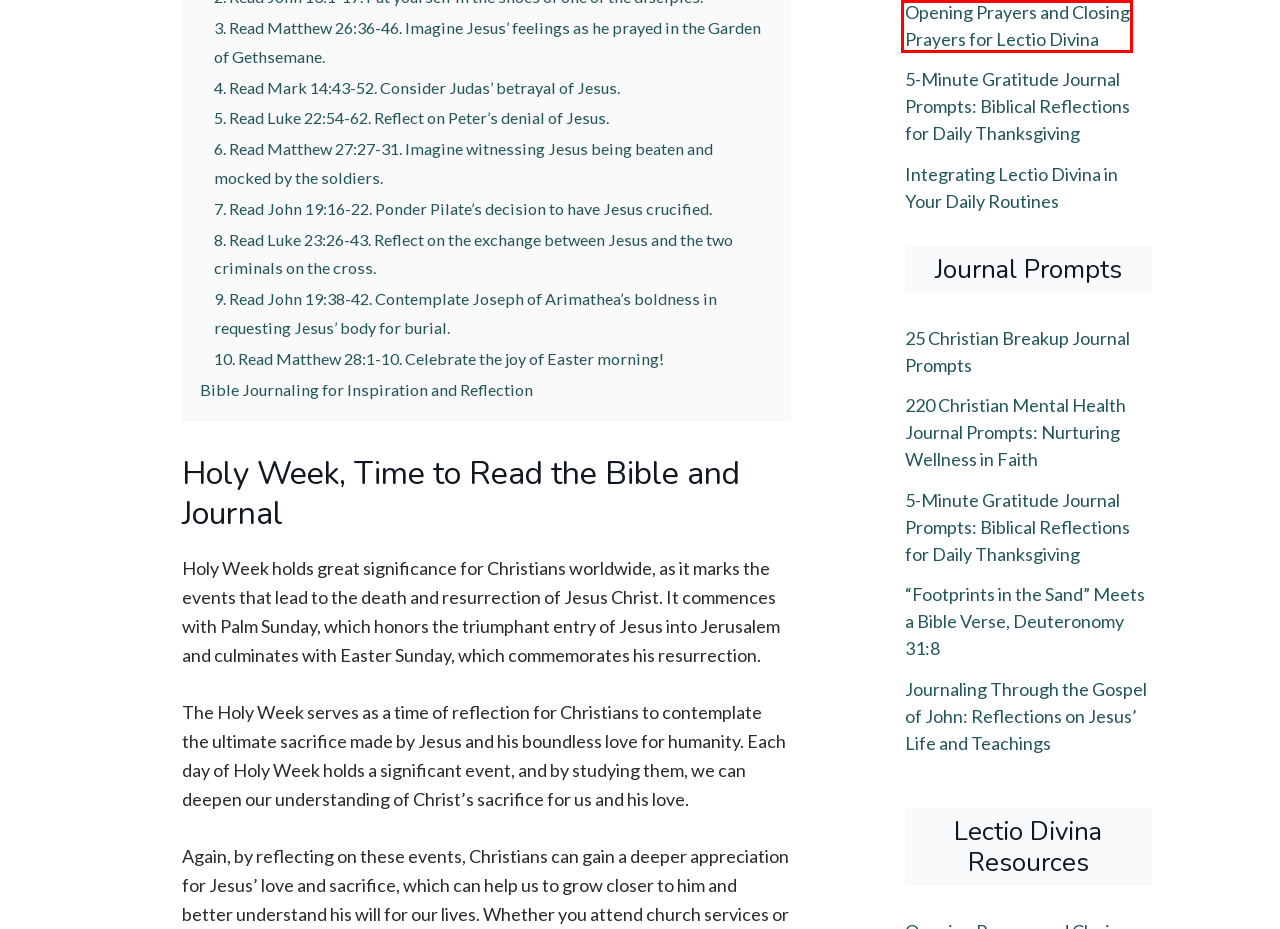You have a screenshot of a webpage where a red bounding box highlights a specific UI element. Identify the description that best matches the resulting webpage after the highlighted element is clicked. The choices are:
A. Journaling Through the Gospel of John: Reflections on Jesus' Life and Teachings - Writer Christian
B. 220 Christian Mental Health Journal Prompts: Nurturing Wellness in Faith - Writer Christian
C. Prayer Archives - Writer Christian
D. 200 Christian Journal Prompts for Intimacy with God - Writer Christian
E. 5-Minute Gratitude Journal Prompts: Biblical Reflections for Daily Thanksgiving - Writer Christian
F. "Footprints in the Sand" Meets a Bible Verse, Deuteronomy 31:8 - Writer Christian
G. Integrating Lectio Divina in Your Daily Routines - Writer Christian
H. Opening Prayers and Closing Prayers for Lectio Divina - Writer Christian

H